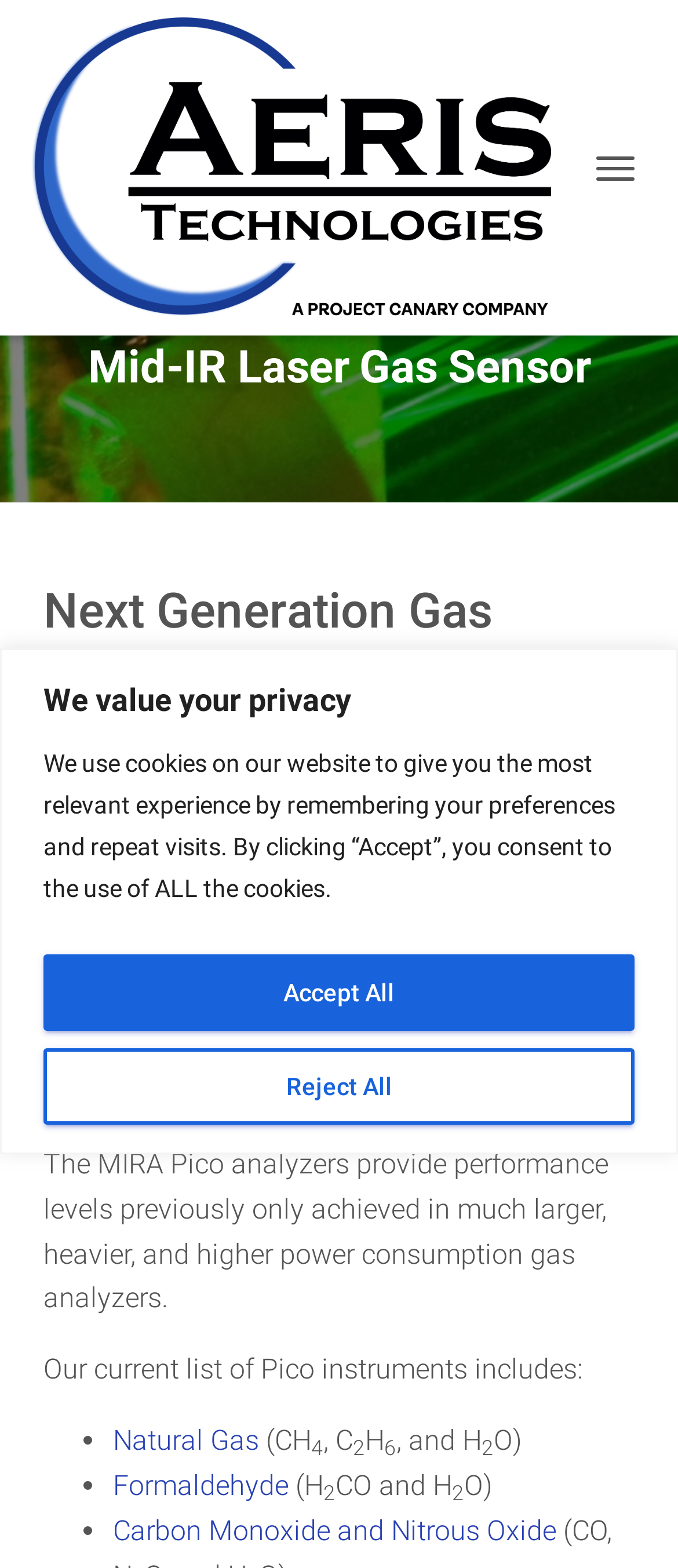Please specify the bounding box coordinates of the clickable section necessary to execute the following command: "Contact us through email".

None